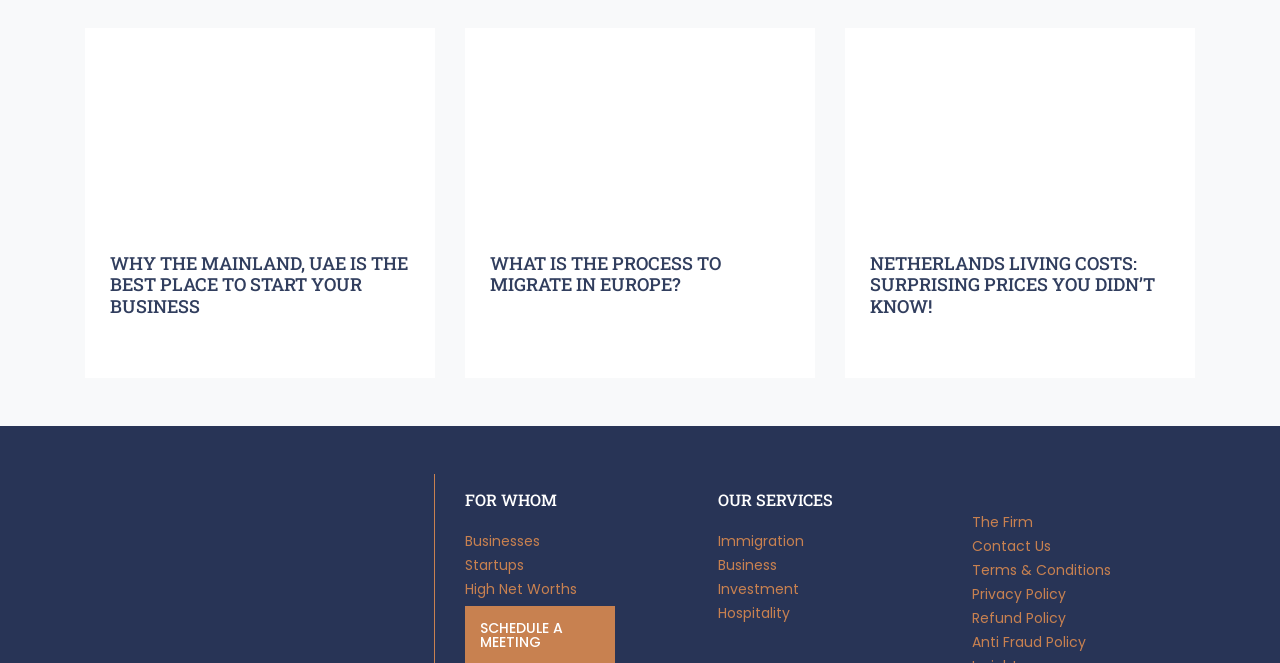Determine the bounding box coordinates of the clickable element to complete this instruction: "Read about 'NETHERLANDS LIVING COSTS: SURPRISING PRICES YOU DIDN’T KNOW!' ". Provide the coordinates in the format of four float numbers between 0 and 1, [left, top, right, bottom].

[0.66, 0.042, 0.934, 0.569]